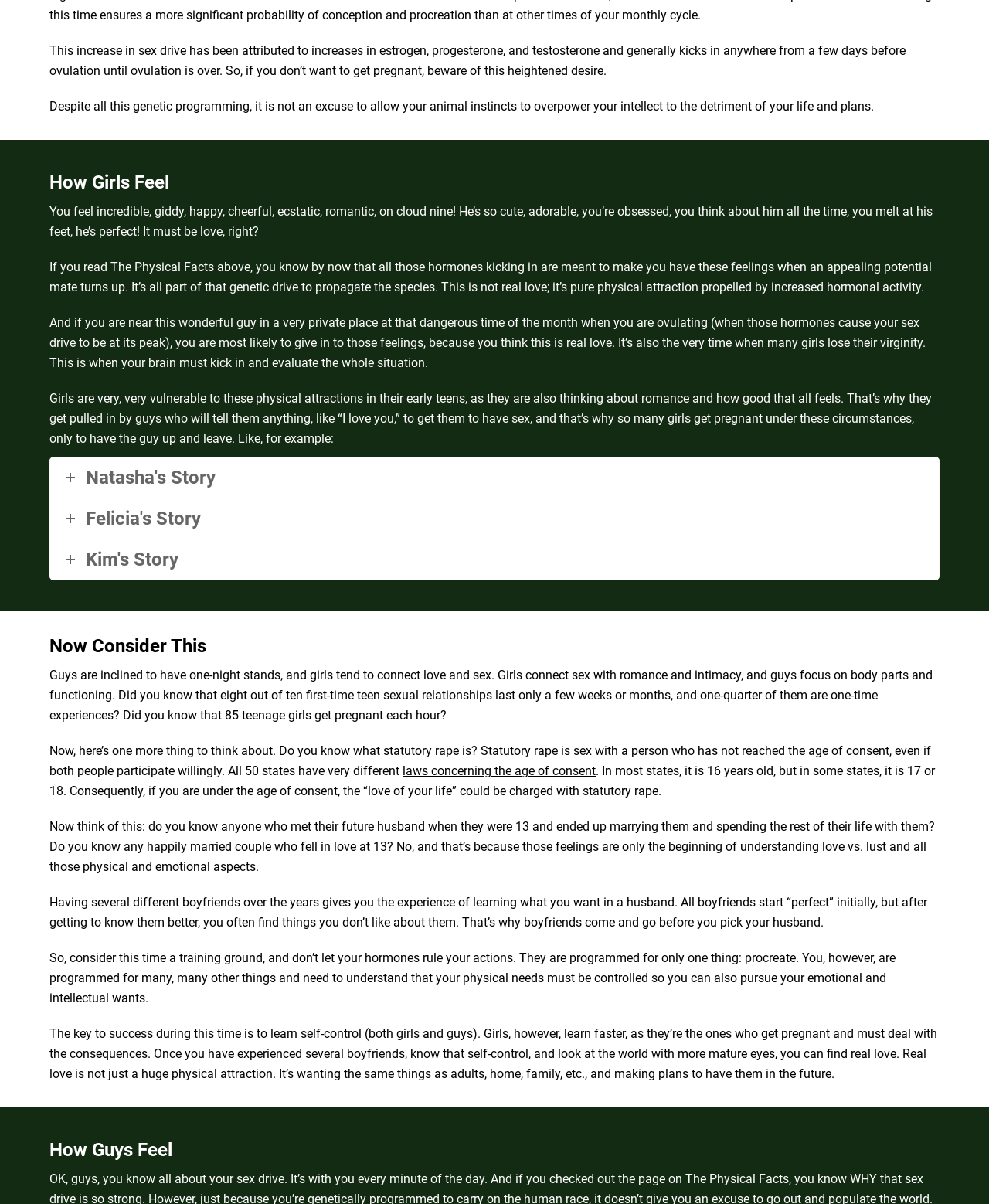Determine the bounding box for the UI element as described: "Natasha's Story". The coordinates should be represented as four float numbers between 0 and 1, formatted as [left, top, right, bottom].

[0.051, 0.38, 0.949, 0.413]